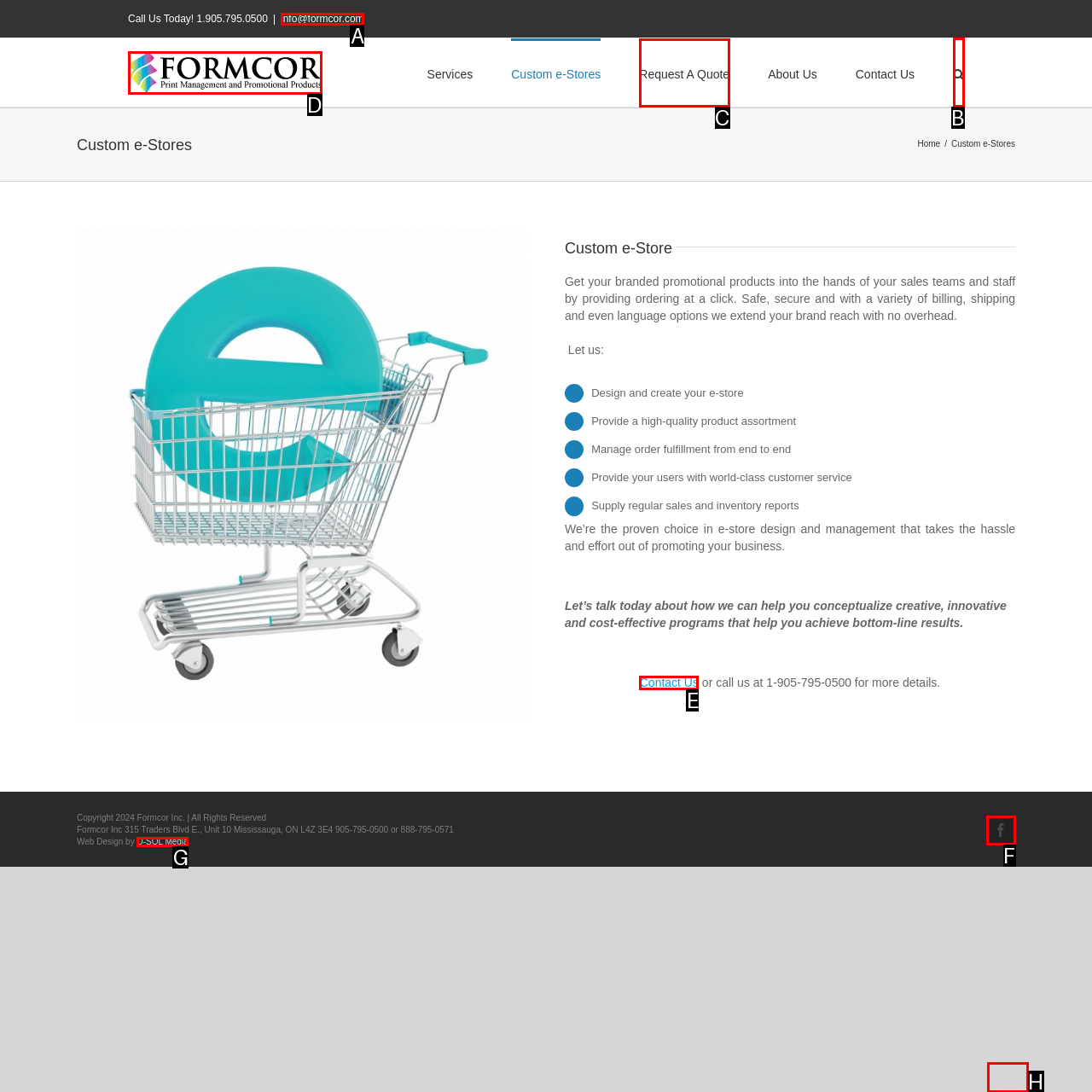Indicate which red-bounded element should be clicked to perform the task: Search for something Answer with the letter of the correct option.

B